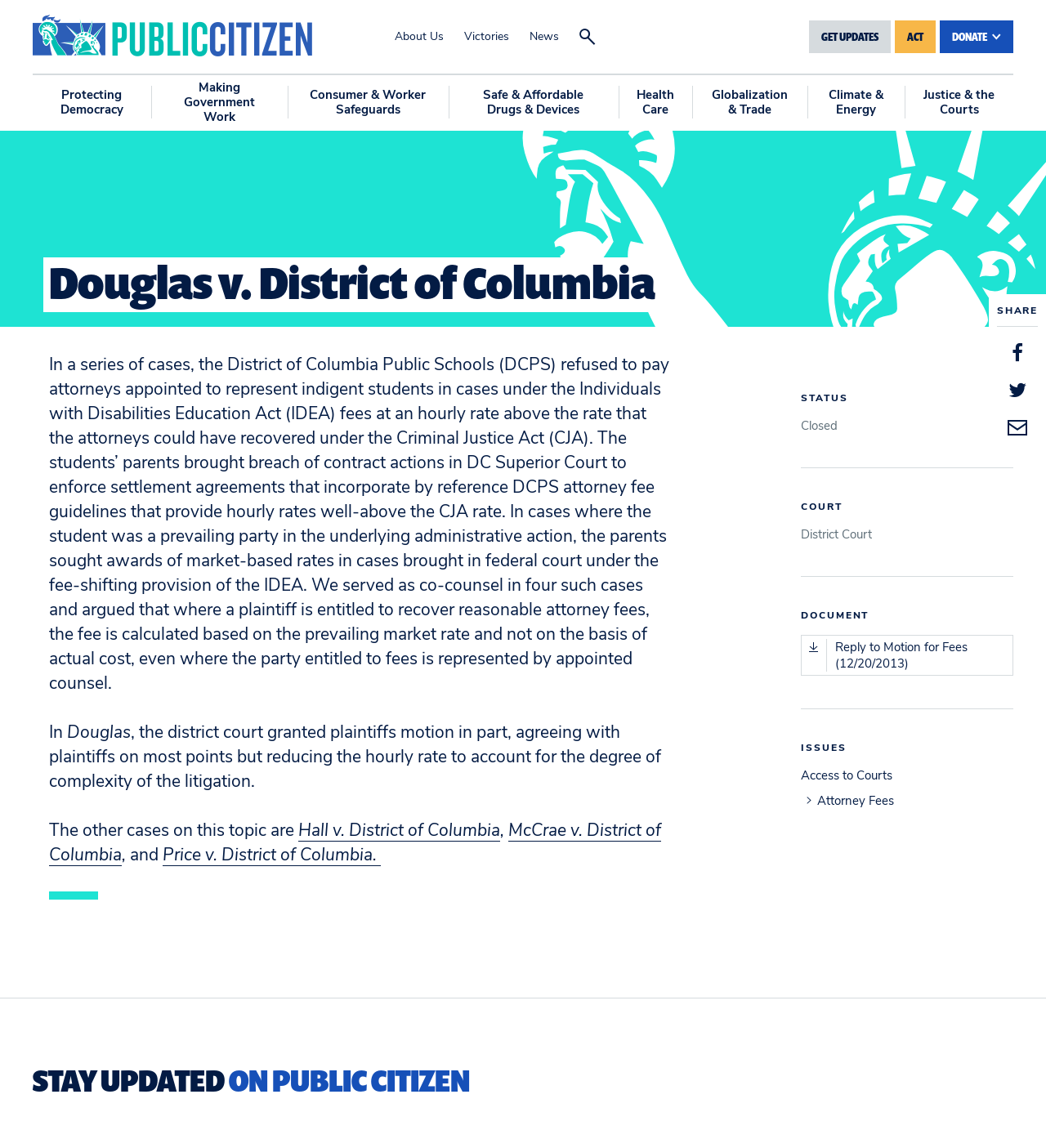Please provide the bounding box coordinates for the element that needs to be clicked to perform the instruction: "Click on 'About Us'". The coordinates must consist of four float numbers between 0 and 1, formatted as [left, top, right, bottom].

[0.377, 0.027, 0.424, 0.037]